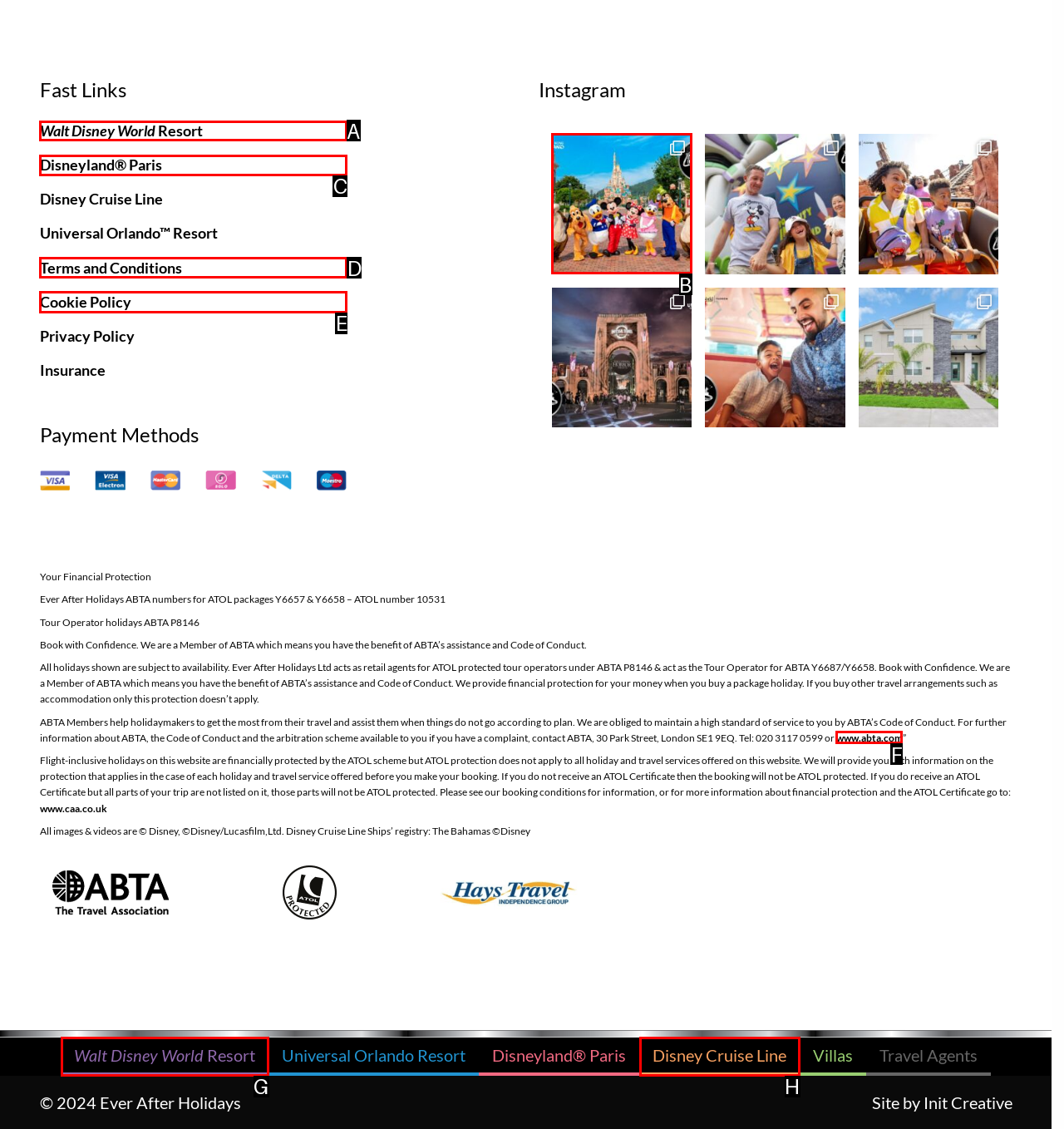Tell me which letter corresponds to the UI element that should be clicked to fulfill this instruction: Click on Walt Disney World Resort
Answer using the letter of the chosen option directly.

A